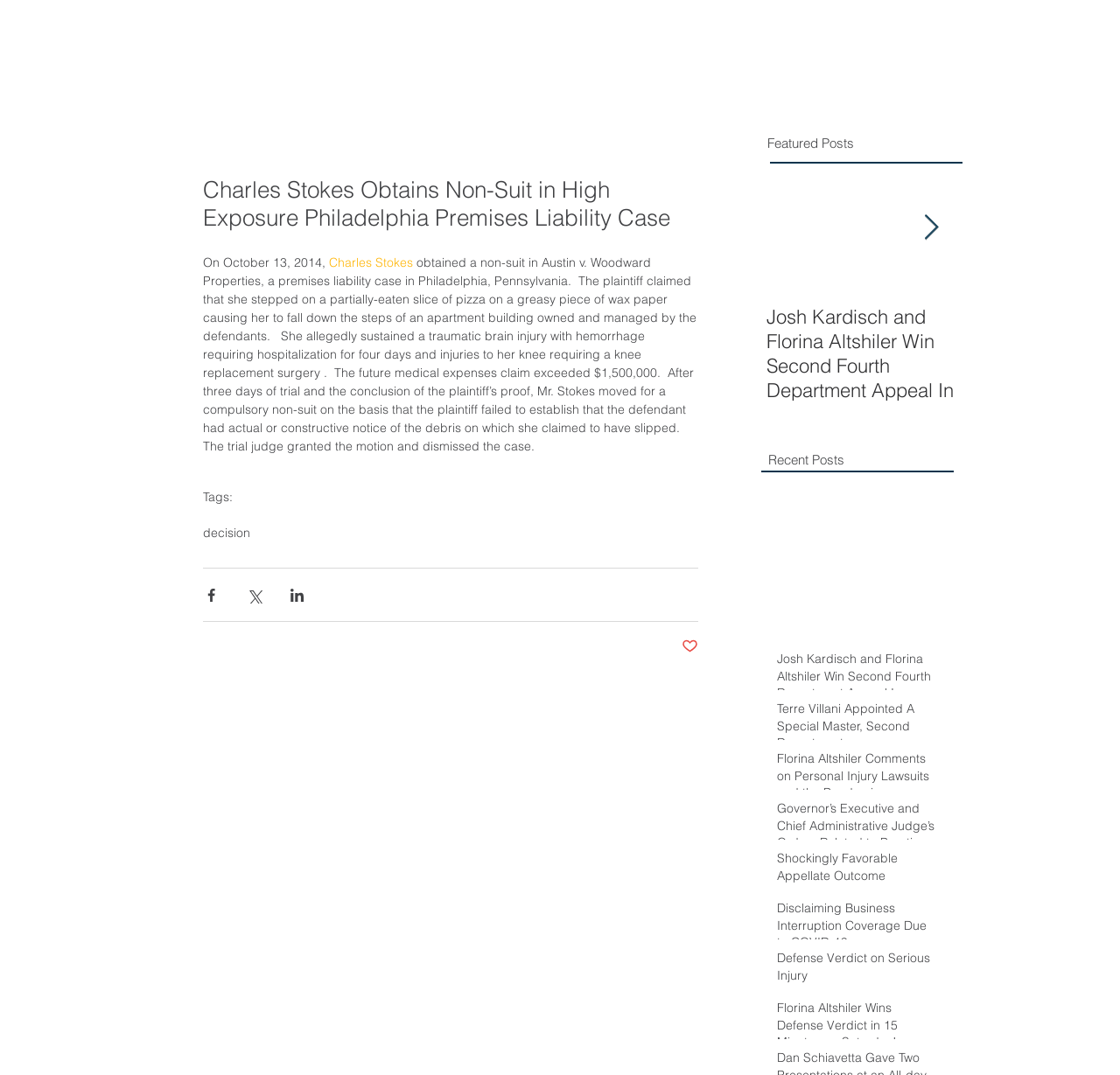Pinpoint the bounding box coordinates of the element you need to click to execute the following instruction: "Read the article about Charles Stokes obtaining a non-suit in a premises liability case". The bounding box should be represented by four float numbers between 0 and 1, in the format [left, top, right, bottom].

[0.181, 0.164, 0.623, 0.216]